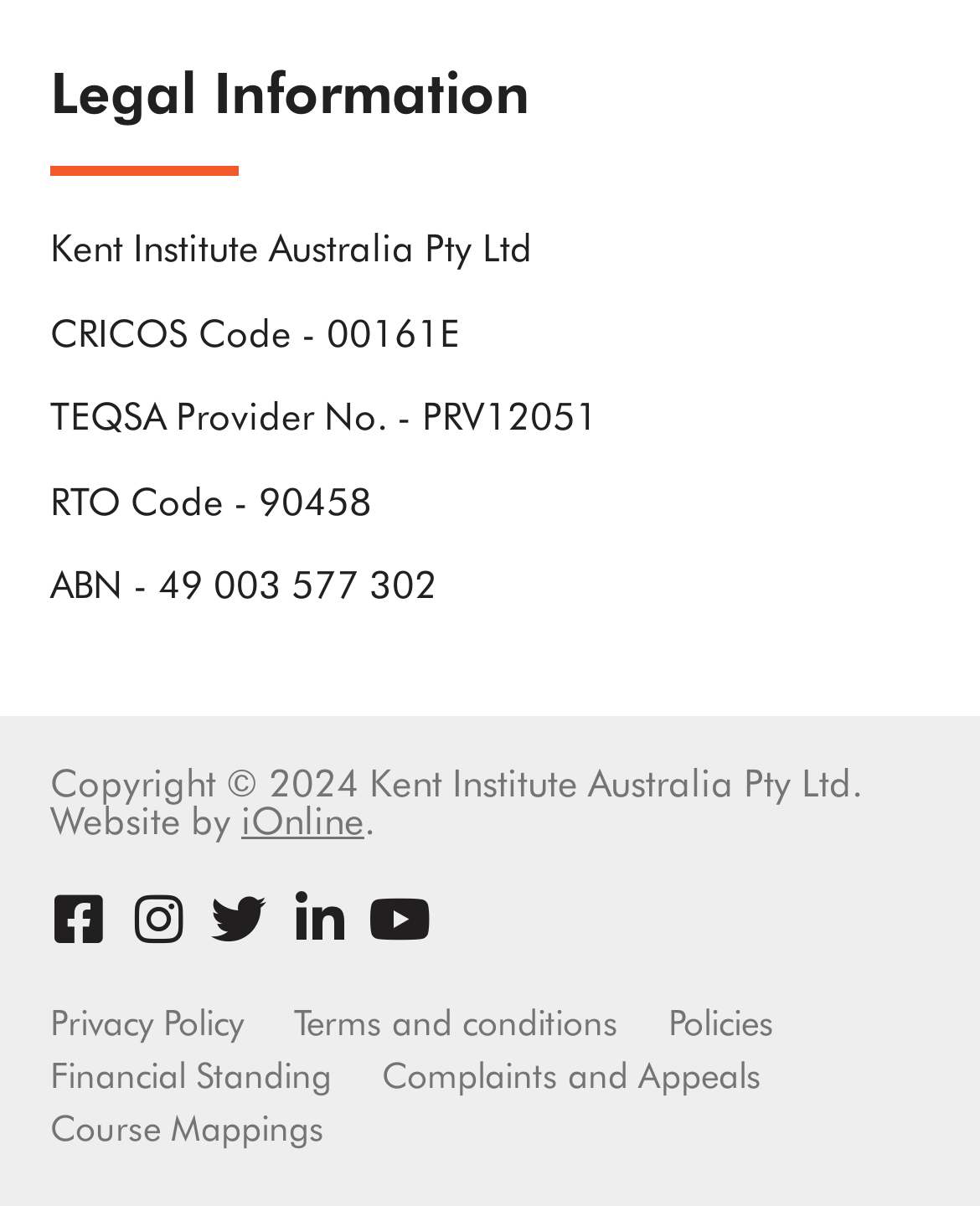Given the description: "Linkedin-in", determine the bounding box coordinates of the UI element. The coordinates should be formatted as four float numbers between 0 and 1, [left, top, right, bottom].

[0.297, 0.739, 0.354, 0.785]